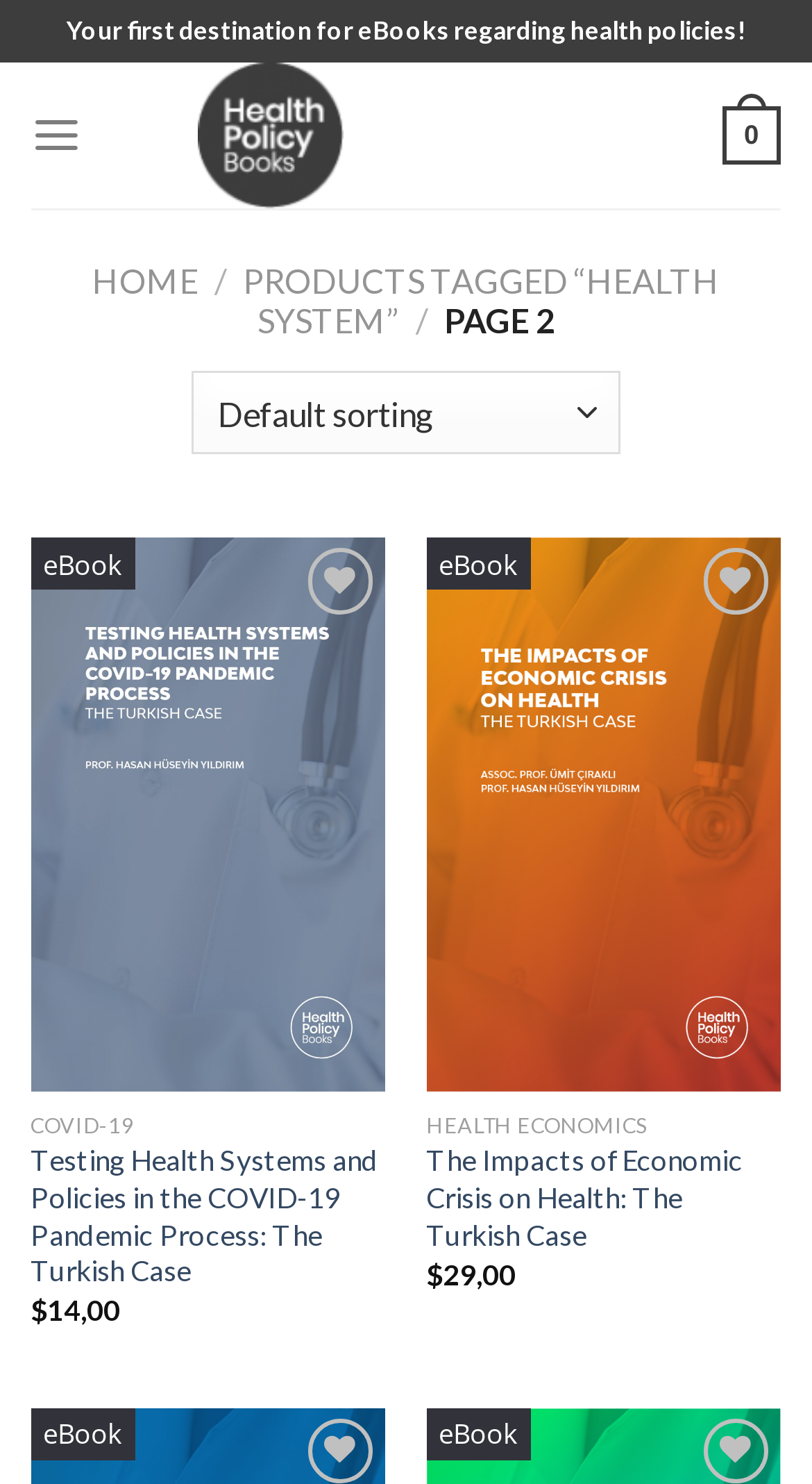What is the price of 'The Impacts of Economic Crisis on Health: The Turkish Case' eBook?
Using the details from the image, give an elaborate explanation to answer the question.

I found the price of 'The Impacts of Economic Crisis on Health: The Turkish Case' eBook by looking at the StaticText element with the price information, which is '$29,00'.